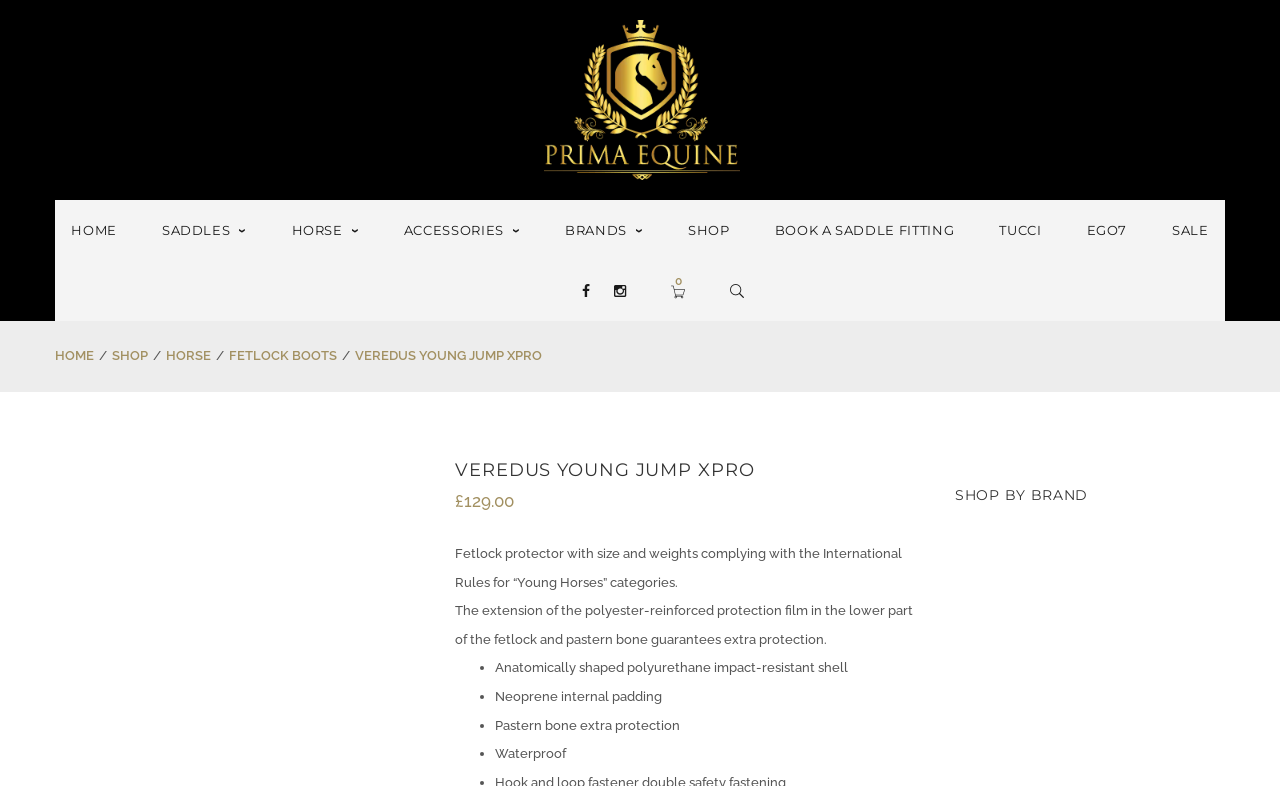Can you provide the bounding box coordinates for the element that should be clicked to implement the instruction: "Click on the Prima Equine logo"?

[0.425, 0.0, 0.578, 0.254]